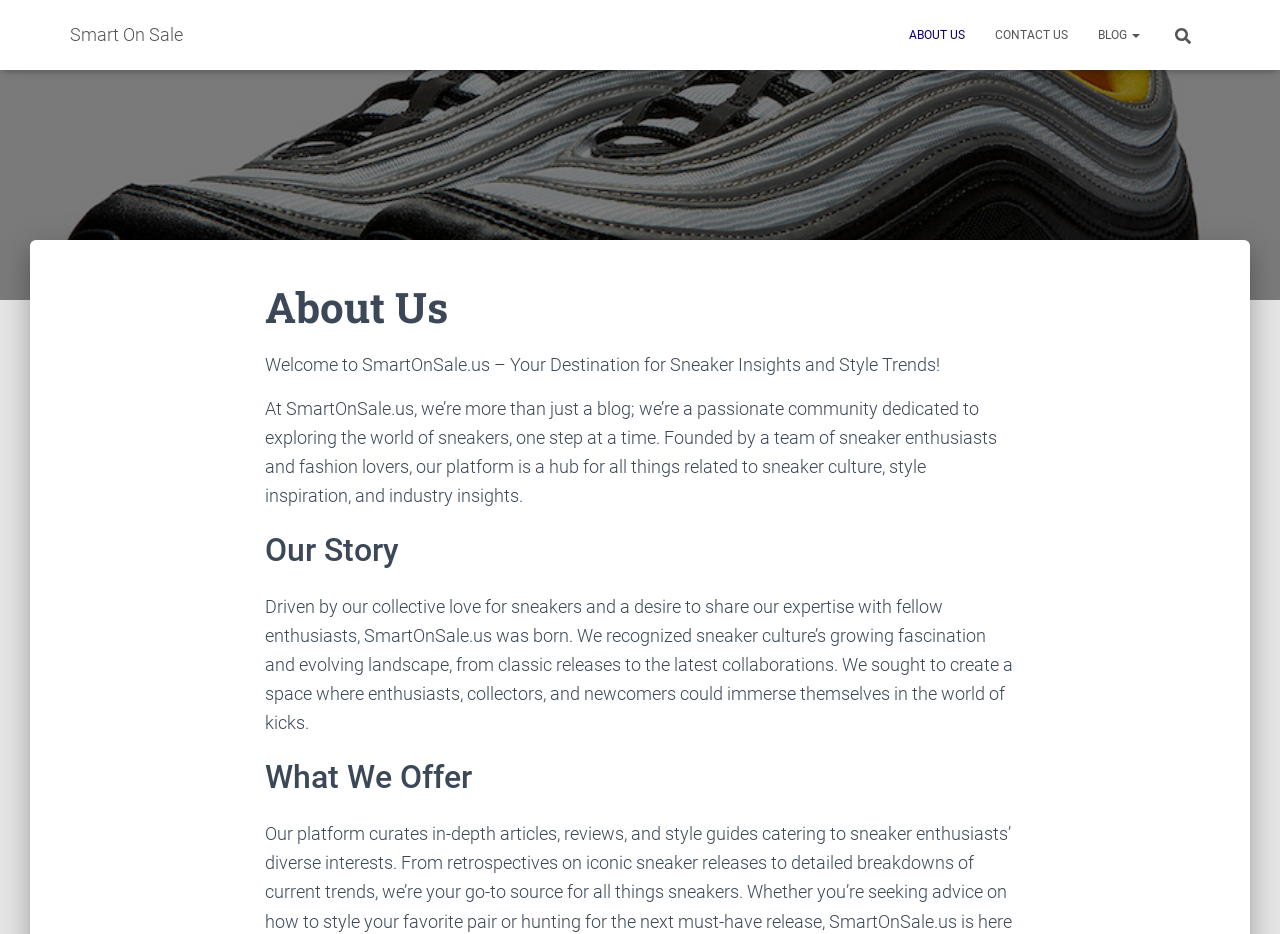Provide the bounding box coordinates of the UI element that matches the description: "About Us".

[0.698, 0.011, 0.766, 0.064]